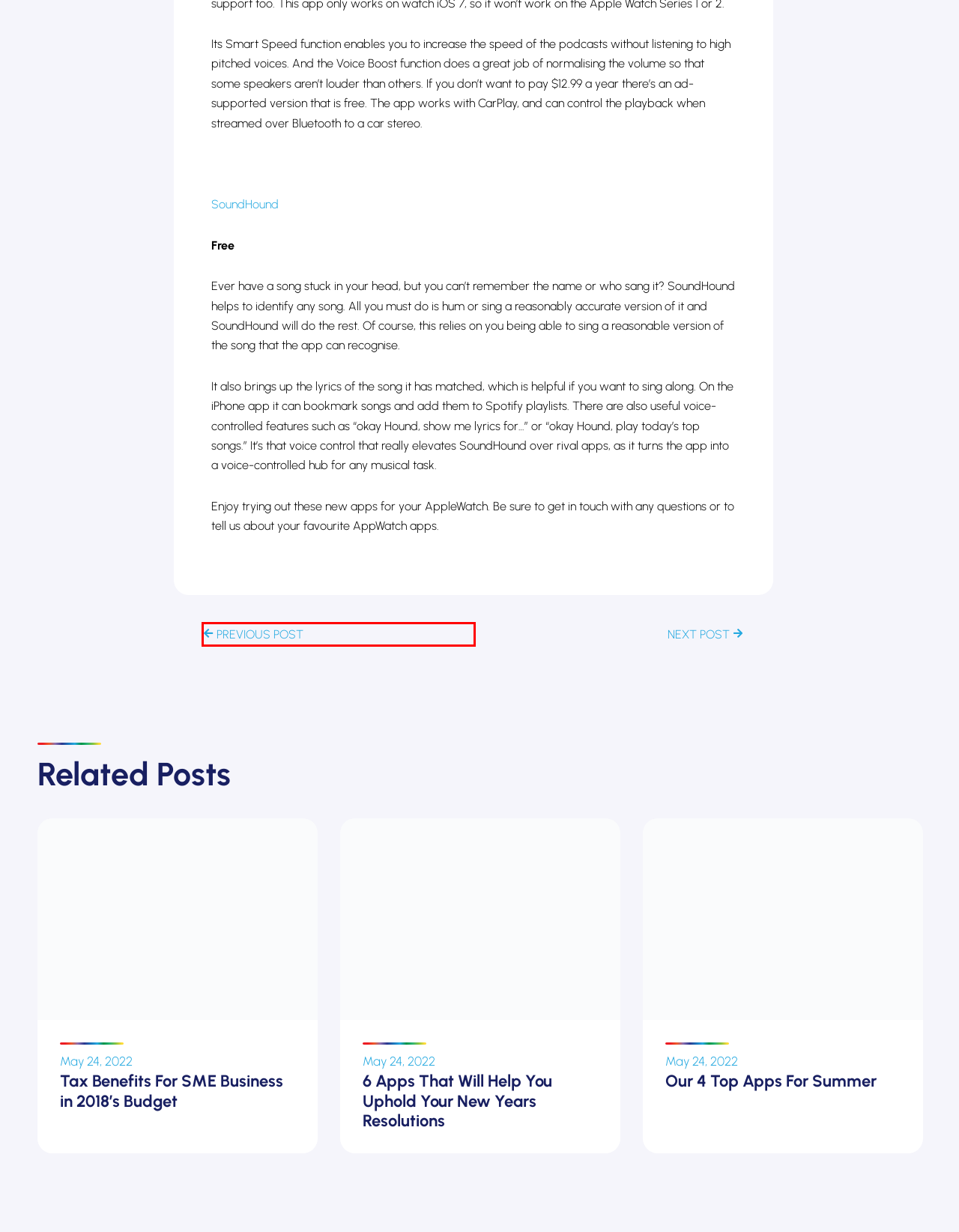Given a screenshot of a webpage featuring a red bounding box, identify the best matching webpage description for the new page after the element within the red box is clicked. Here are the options:
A. Tax Benefits For SME Business in 2018’s Budget - Neo Technologies
B. ‎SoundHound - Music Discovery on the App Store
C. Why Neo - Neo Technologies
D. 4 Great Platforms For Business Budgeting and Forecasting - Neo Technologies
E. 6 Apps That Will Help You Uphold Your New Years Resolutions - Neo Technologies
F. Apple’s iOS 14.5 Software Update Changes Background Tracking for Apps - Neo Technologies
G. Our 4 Top Apps For Summer - Neo Technologies
H. Our Clients - Neo Technologies

D